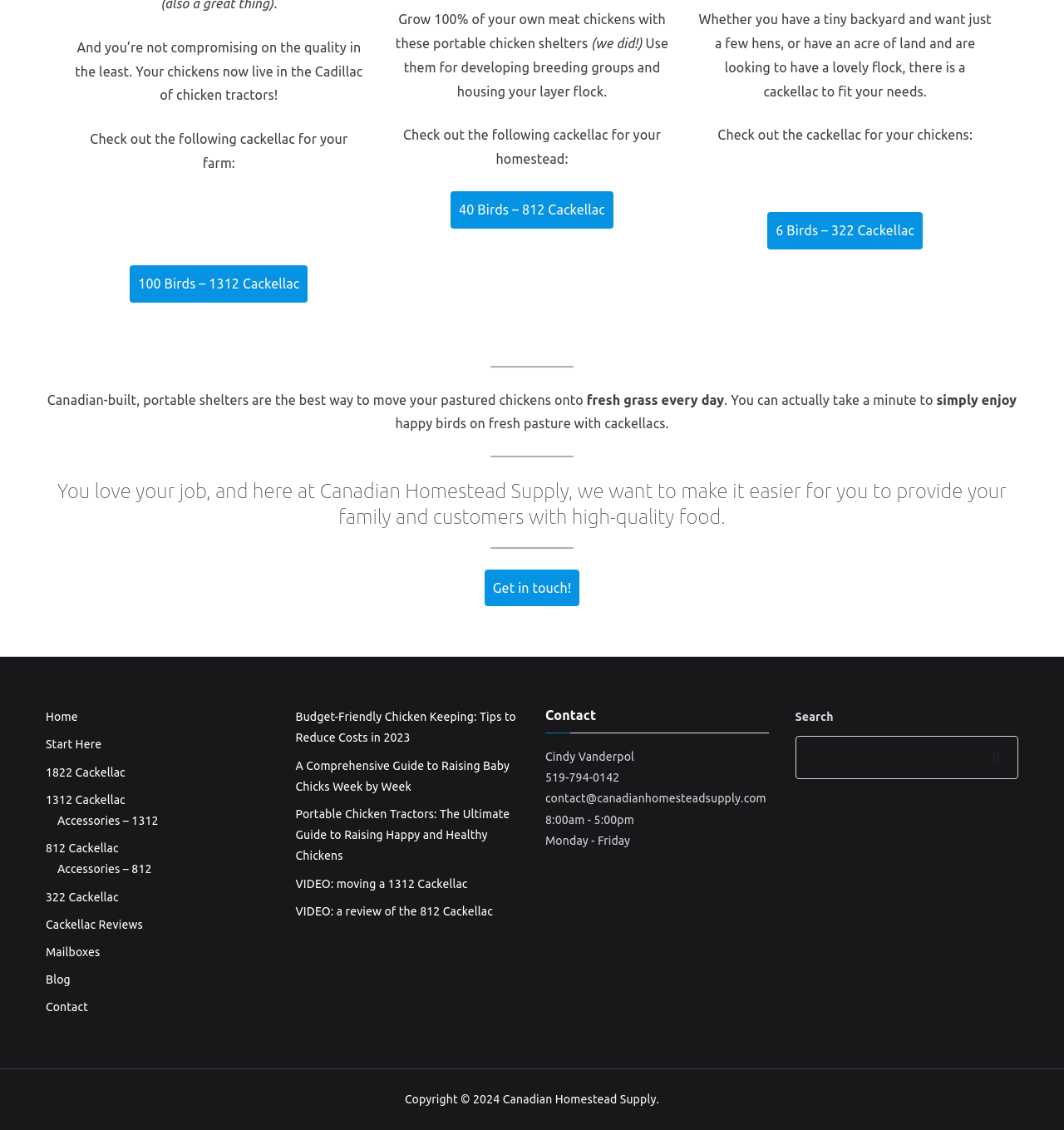What is the main purpose of the cackellac?
Answer with a single word or short phrase according to what you see in the image.

Portable chicken shelters